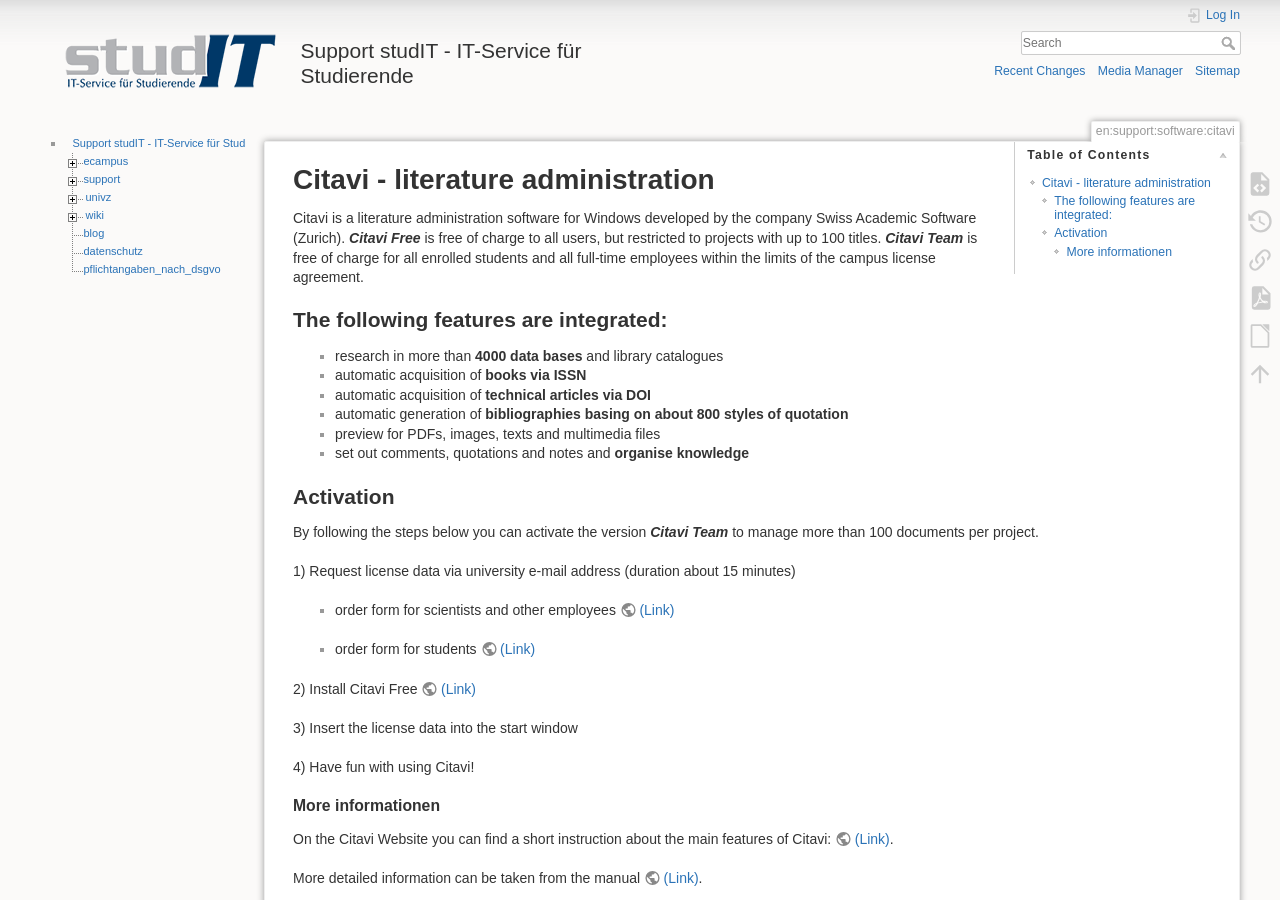Elaborate on the information and visuals displayed on the webpage.

The webpage is about Citavi, a literature administration software for Windows. At the top, there is a heading "Support studIT - IT-Service für Studierende" with a link to the same title. On the top right, there is a "Log In" link accompanied by an image. Below the heading, there is a search bar with a textbox and a "Search" button.

On the left side, there is a sidebar with a list of links, including "ecampus", "support", "univz", "wiki", "blog", "datenschutz", and "pflichtangaben_nach_dsgvo". The sidebar is divided into sections with list markers.

The main content of the webpage is divided into several sections. The first section is about Citavi, with a heading "Citavi - literature administration" and a paragraph describing the software. Below this, there is a table of contents with links to different sections of the webpage.

The next section is about the features of Citavi, with a heading "The following features are integrated:" and a list of bullet points describing the features, including research in over 4000 databases and library catalogues, automatic acquisition of books and articles, and automatic generation of bibliographies.

The following section is about activation, with a heading "Activation" and a step-by-step guide on how to activate the software, including requesting license data and installing Citavi Free.

The final section is about more information, with a heading "More informationen" and links to the Citavi website and manual.

Throughout the webpage, there are several headings, links, and static text elements, with a focus on providing information about Citavi and its features.